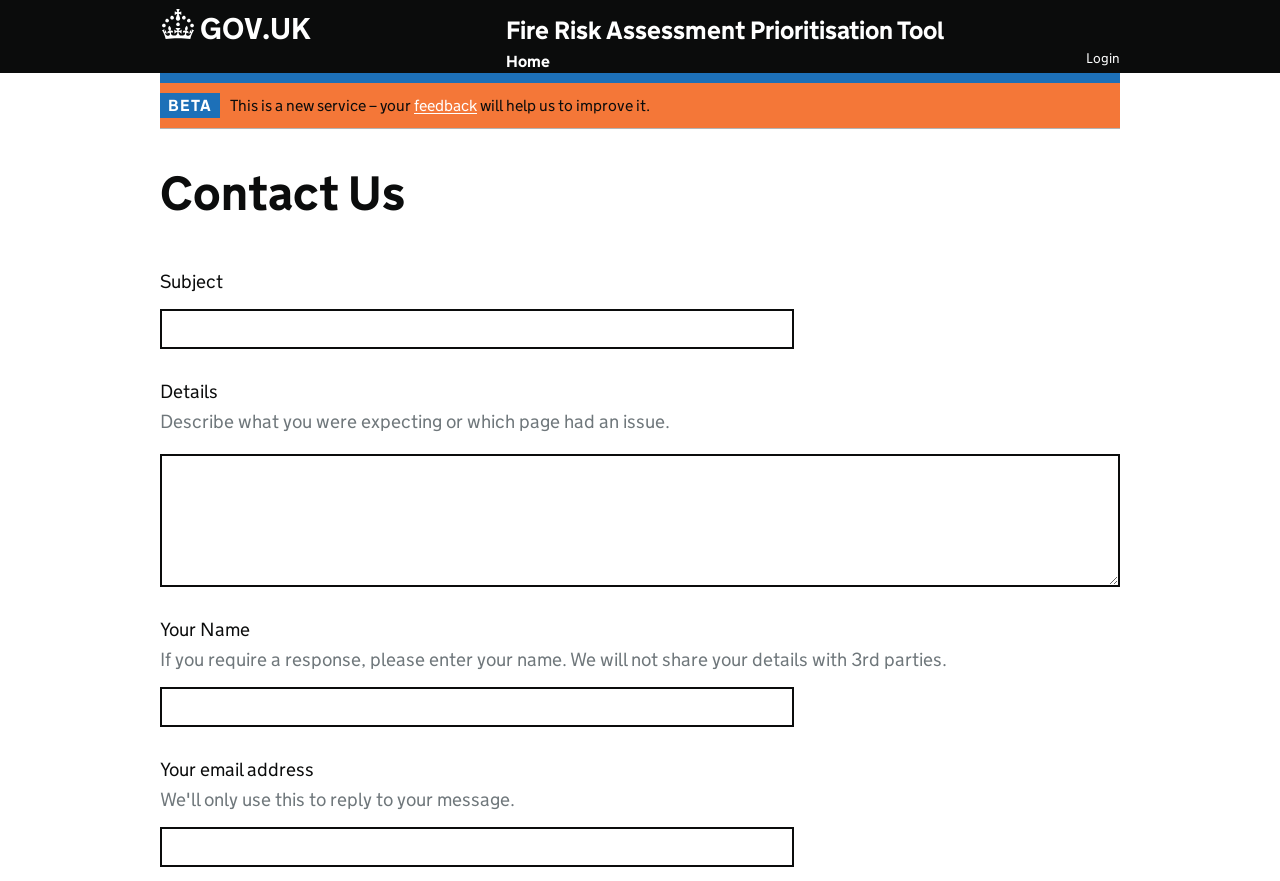Respond to the question with just a single word or phrase: 
Is the 'Your Name' field required in the feedback form?

No